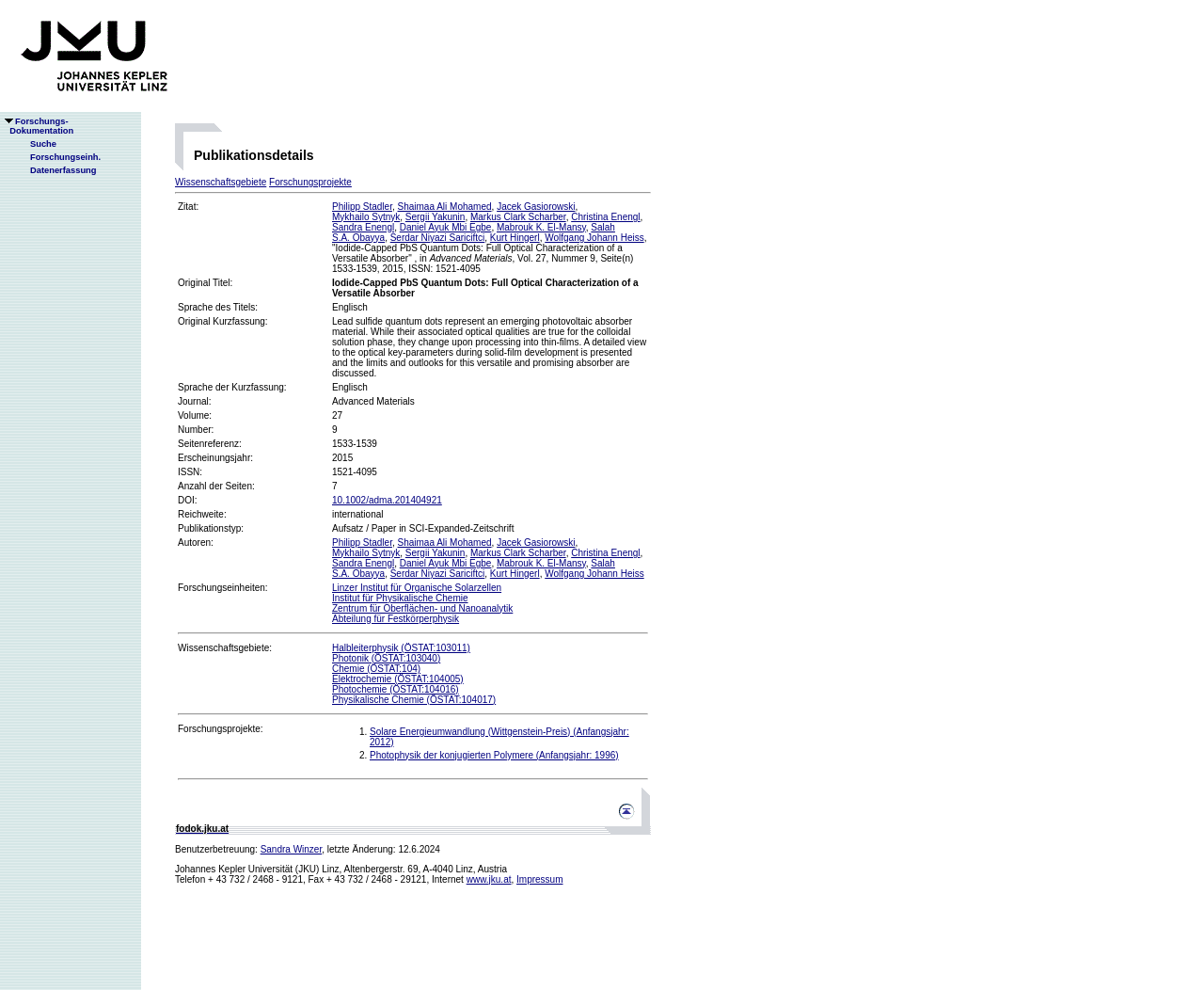Bounding box coordinates are given in the format (top-left x, top-left y, bottom-right x, bottom-right y). All values should be floating point numbers between 0 and 1. Provide the bounding box coordinate for the UI element described as: Datenerfassung

[0.012, 0.167, 0.08, 0.177]